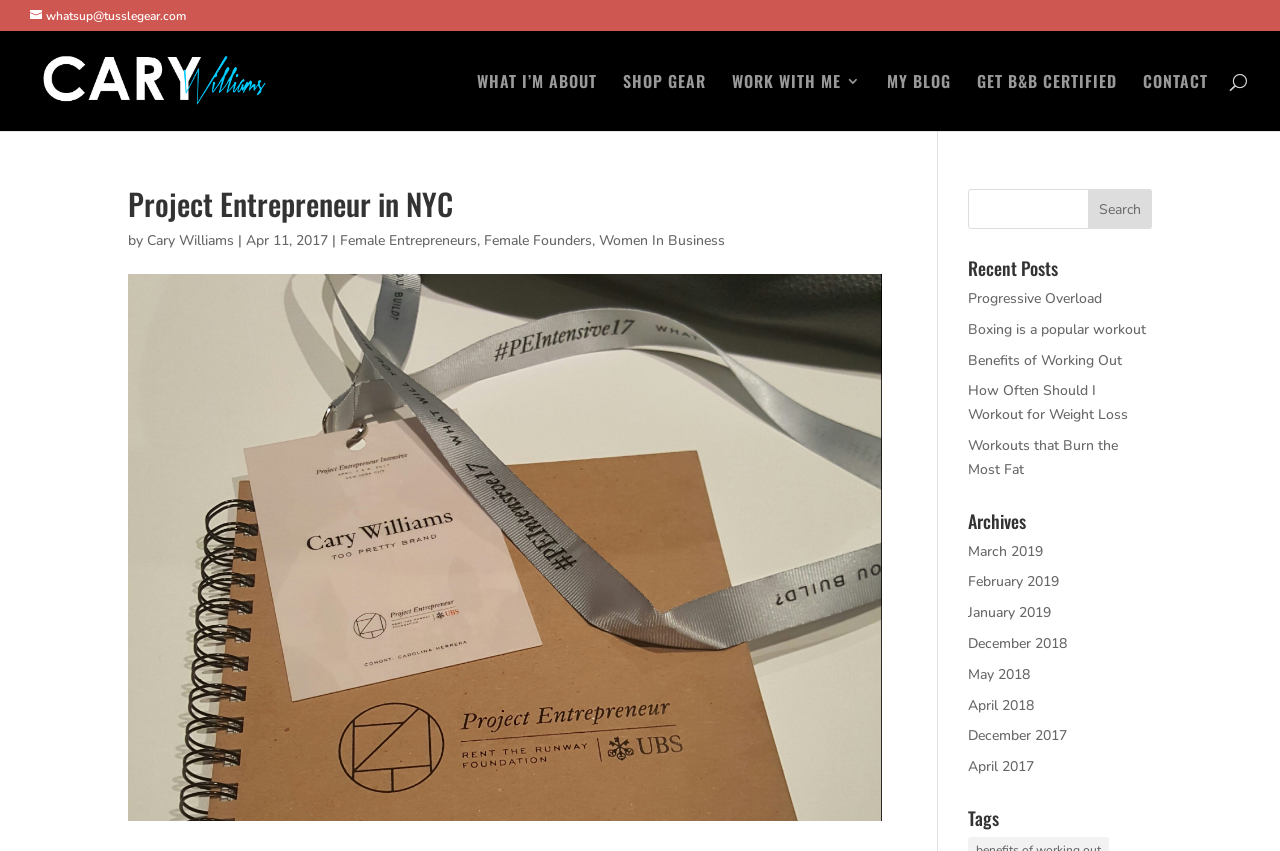Determine the bounding box coordinates of the area to click in order to meet this instruction: "Learn about Project Entrepreneur in NYC".

[0.1, 0.222, 0.689, 0.269]